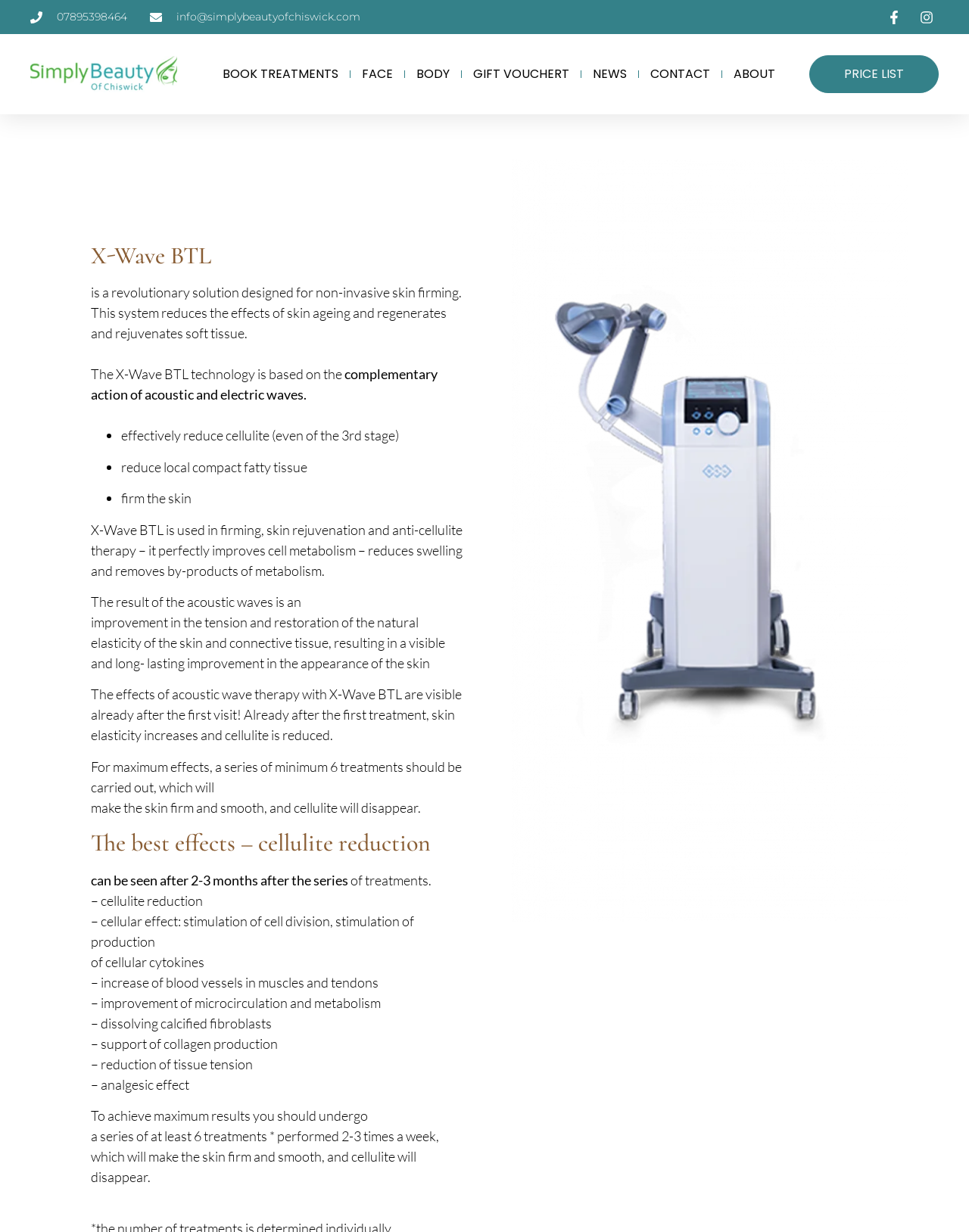Examine the image carefully and respond to the question with a detailed answer: 
What is the purpose of the X-Wave BTL technology?

According to the webpage, X-Wave BTL is a revolutionary solution designed for non-invasive skin firming, which reduces the effects of skin ageing and regenerates and rejuvenates soft tissue, as mentioned in the paragraph that introduces the X-Wave BTL technology.